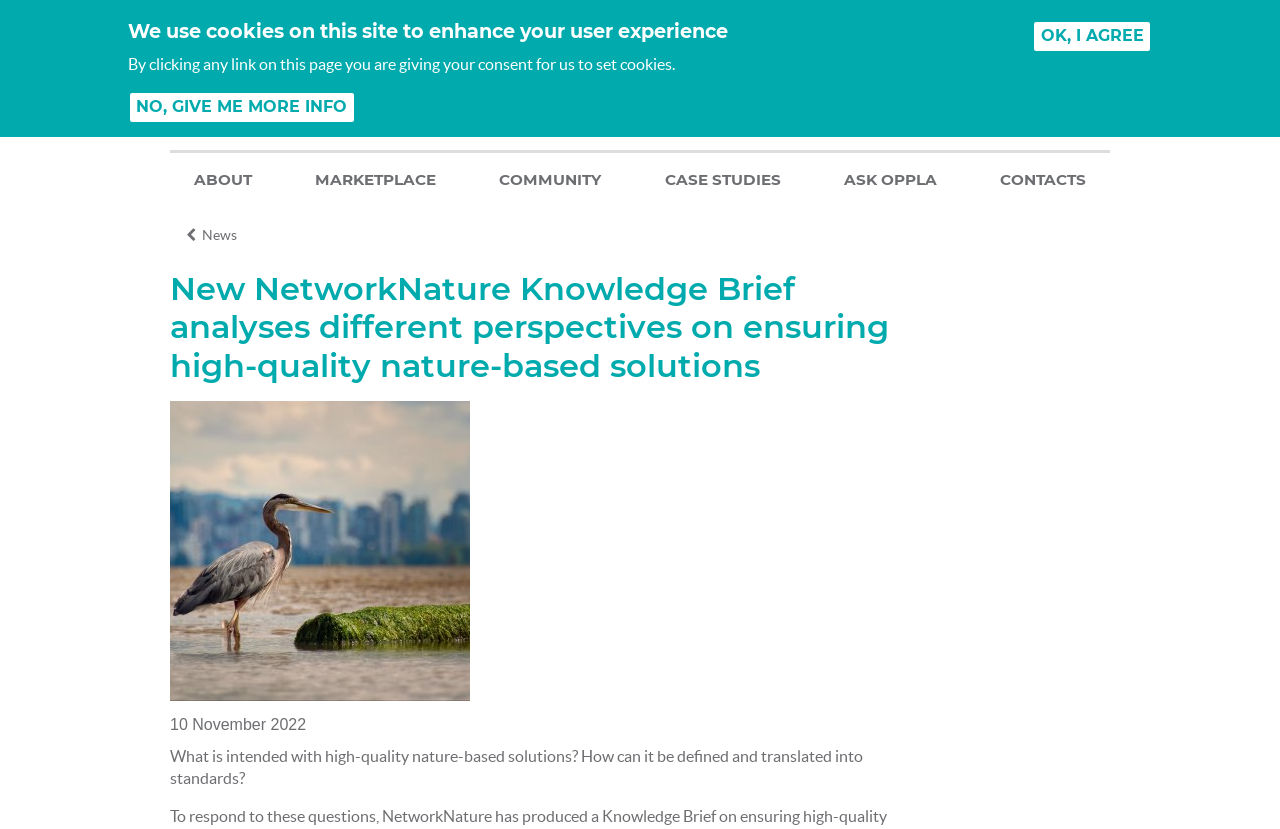Bounding box coordinates must be specified in the format (top-left x, top-left y, bottom-right x, bottom-right y). All values should be floating point numbers between 0 and 1. What are the bounding box coordinates of the UI element described as: input value="1" aria-label="Quantity" name="quantity" value="1"

None